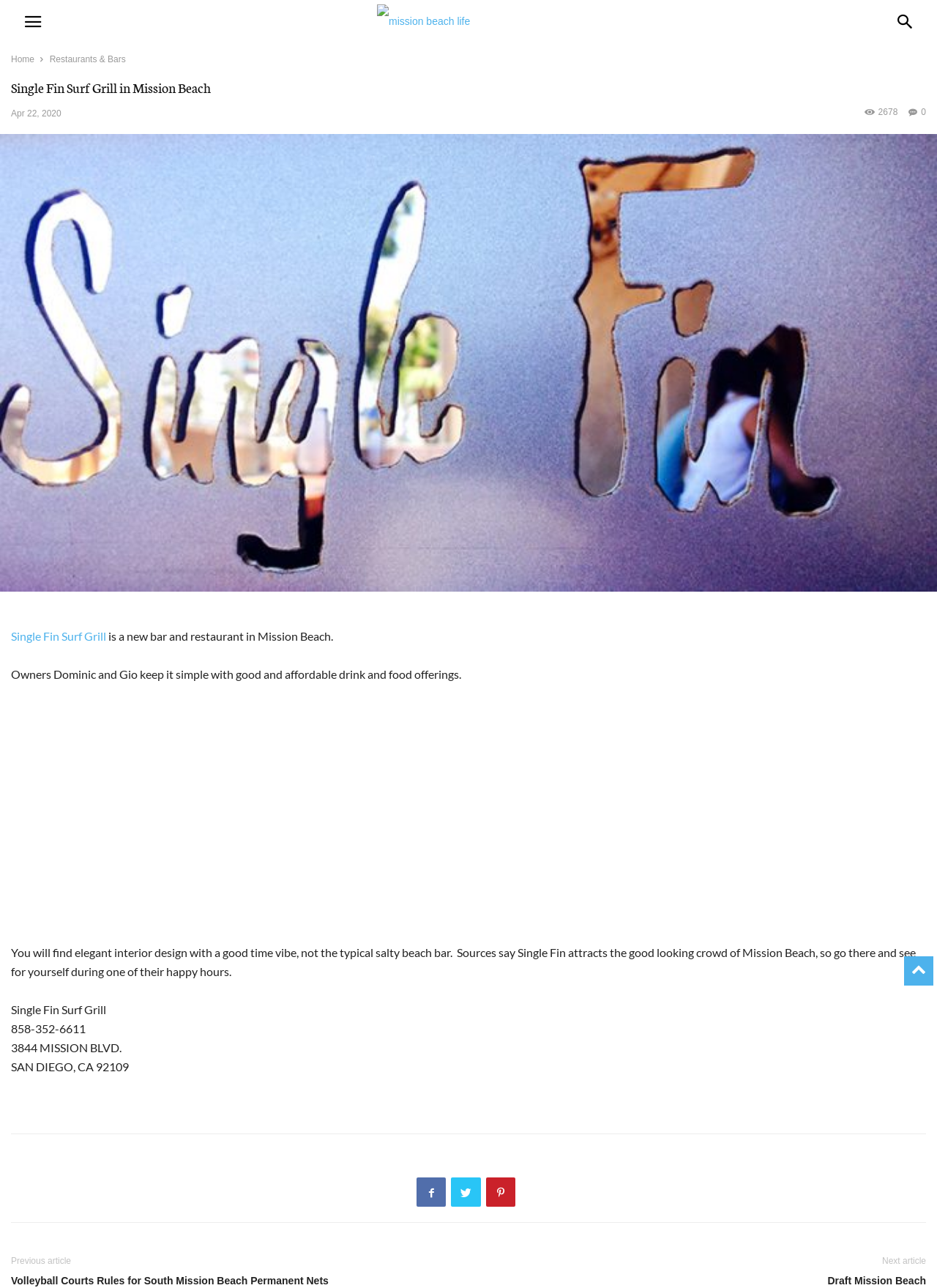What is the phone number of the restaurant?
Look at the image and answer the question using a single word or phrase.

858-352-6611